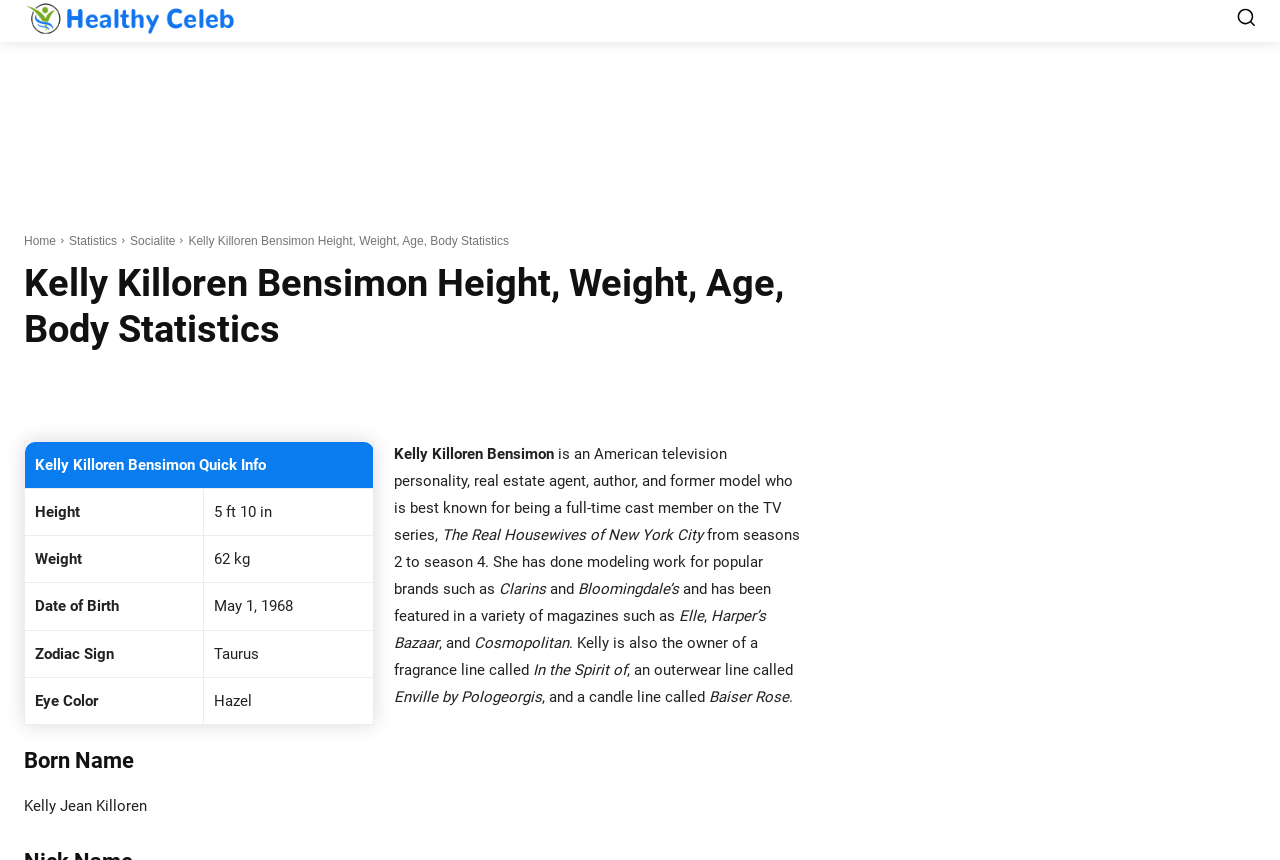Please determine the bounding box coordinates for the UI element described as: "title="Healthy Celeb"".

[0.019, 0.002, 0.185, 0.041]